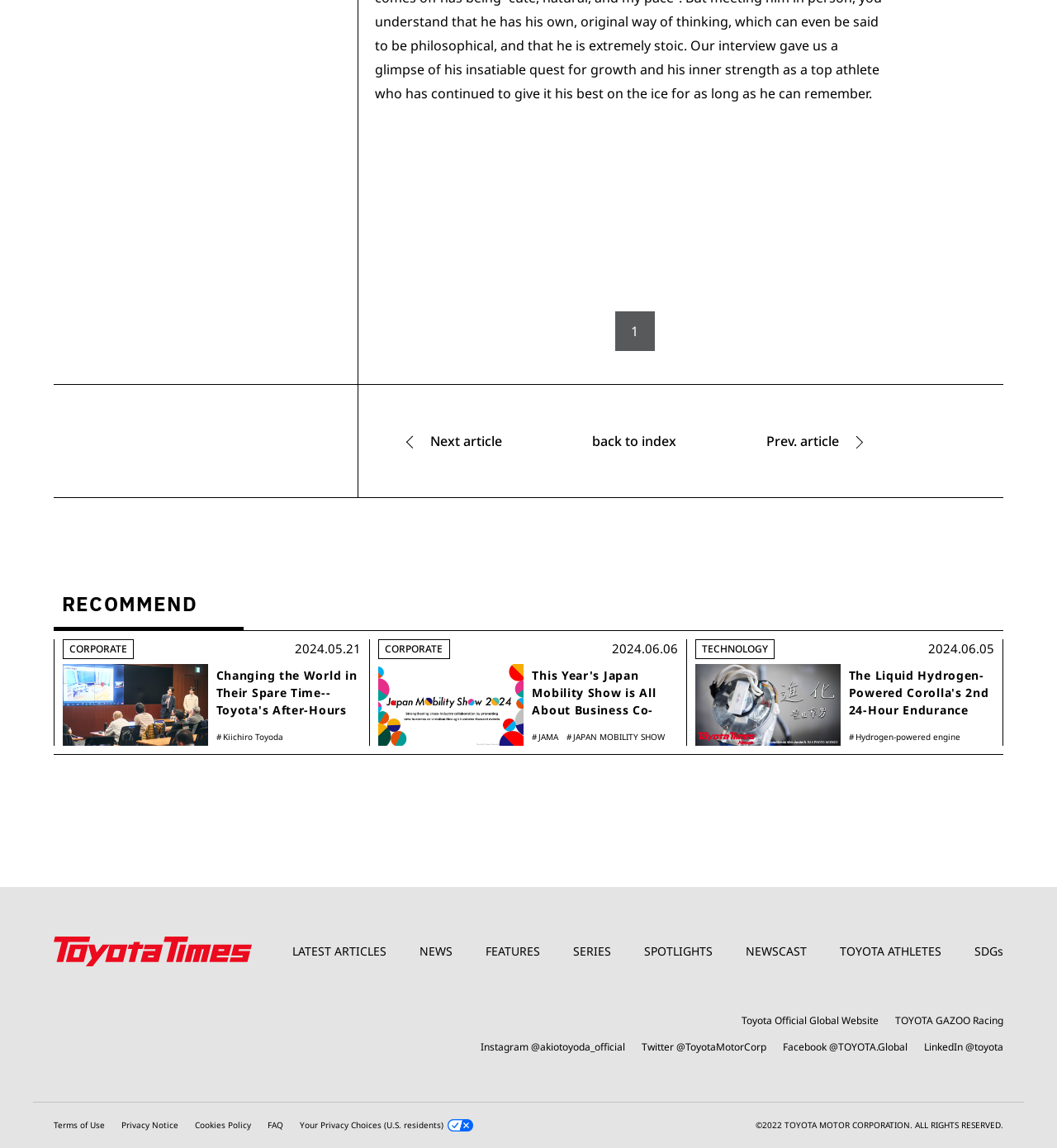Please identify the bounding box coordinates of the element I should click to complete this instruction: 'Click on the 'Next article' link'. The coordinates should be given as four float numbers between 0 and 1, like this: [left, top, right, bottom].

[0.386, 0.379, 0.475, 0.39]